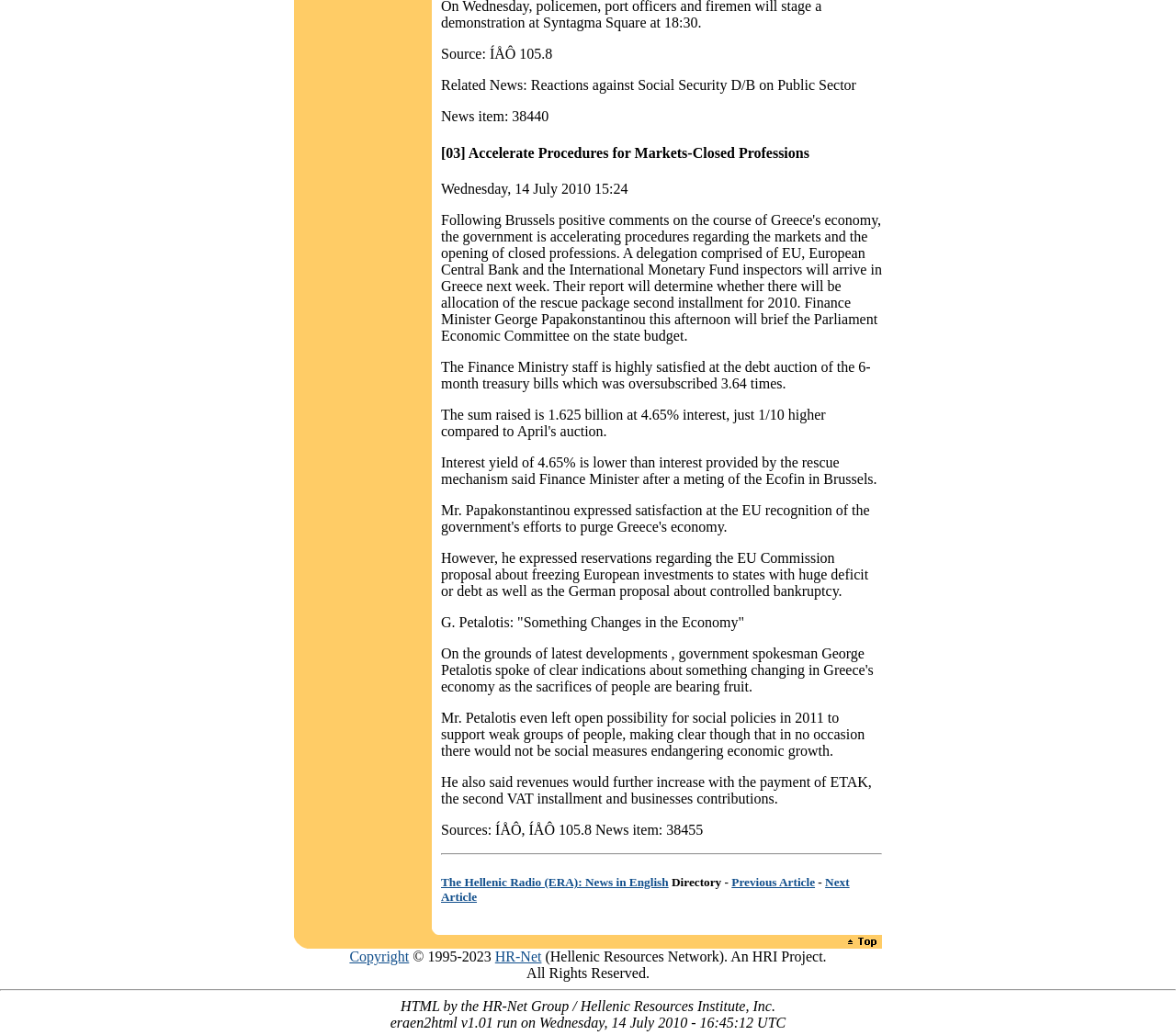Use a single word or phrase to answer the question:
What is the date of the news item?

Wednesday, 14 July 2010